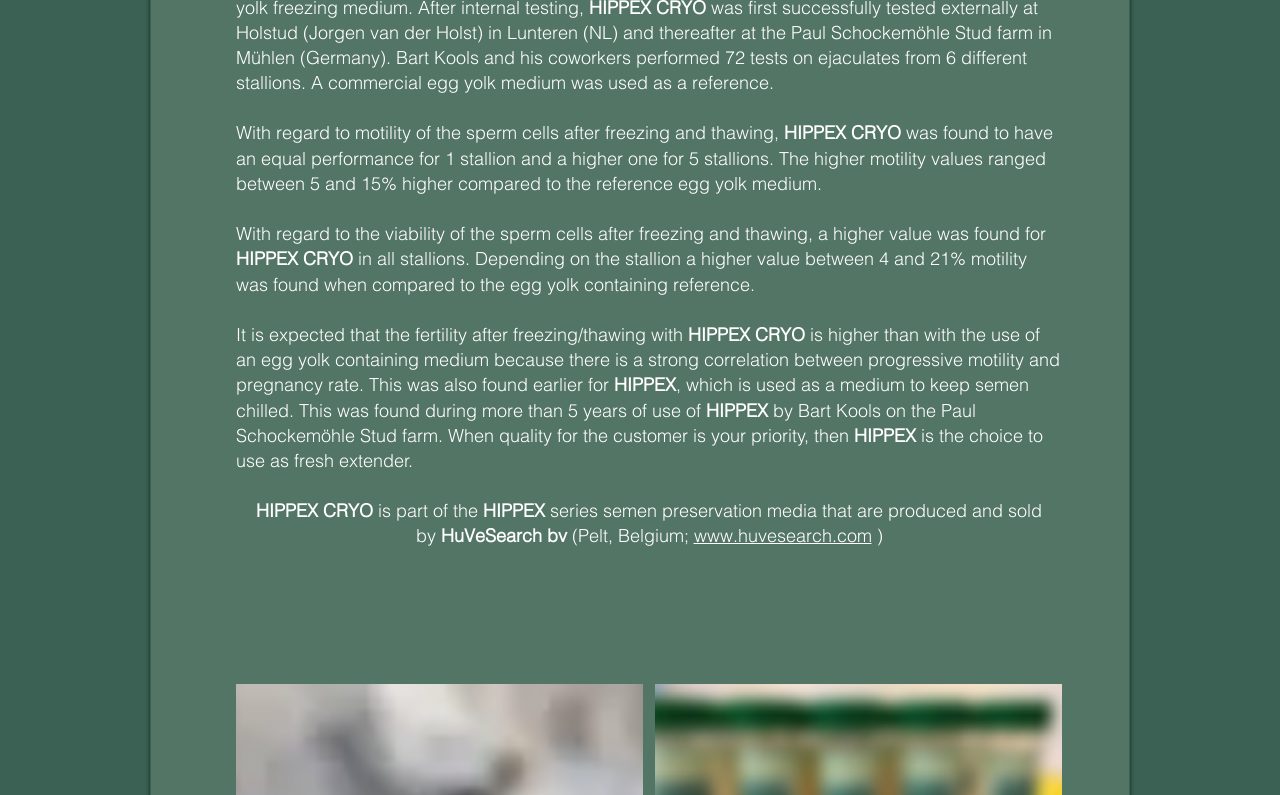Refer to the screenshot and give an in-depth answer to this question: What is the name of the medium used to keep semen chilled?

The answer can be found in the text 'When quality for the customer is your priority, then HIPPEX is the choice to use as fresh extender.' which indicates that HIPPEX is a medium used to keep semen chilled.